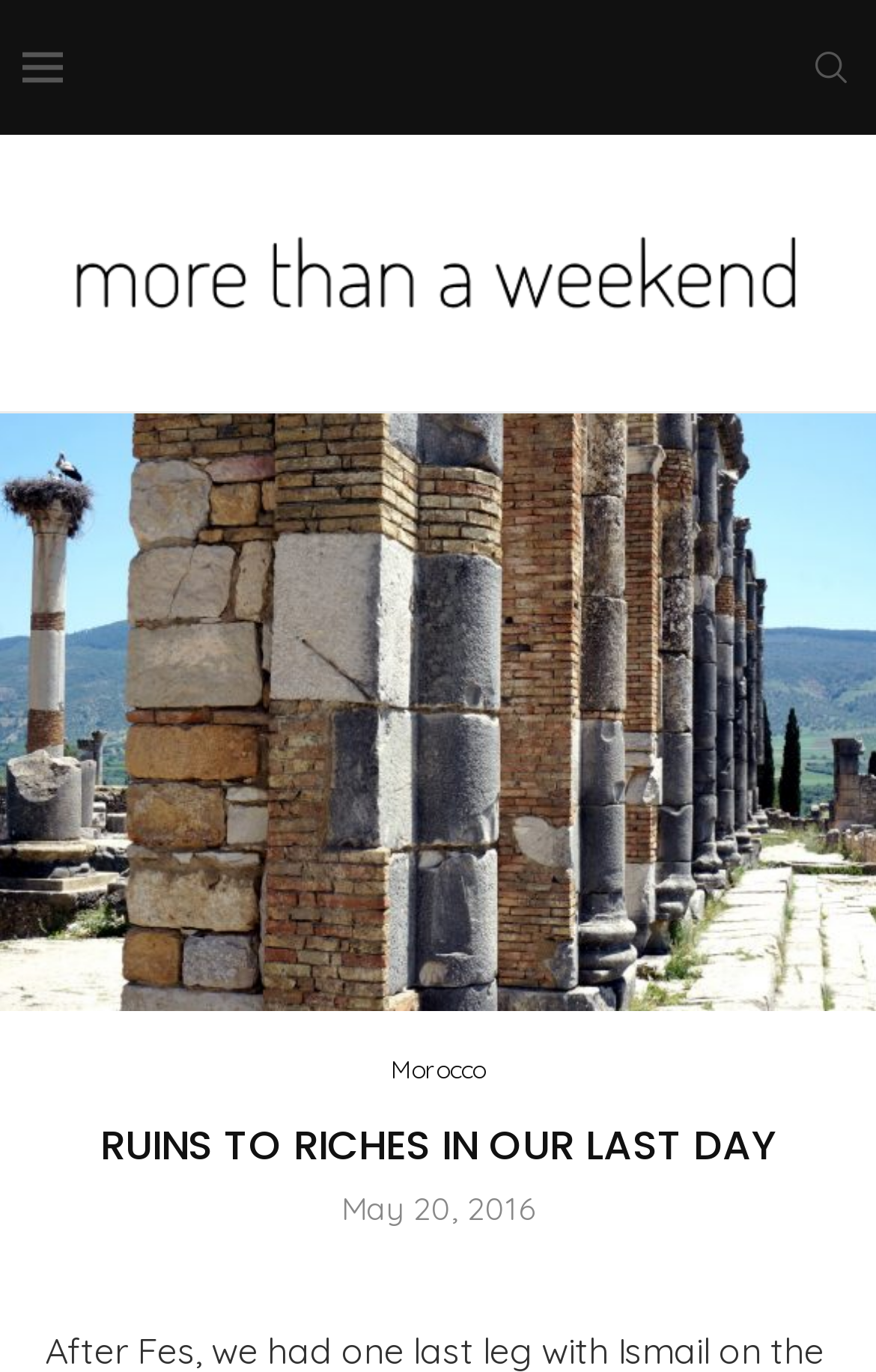Please examine the image and provide a detailed answer to the question: How many images are on the webpage?

I counted the number of image elements on the webpage and found two images. One image is located at the top of the page, and the other is located near the middle of the page, next to the link with the text 'More Than A Weekend'.